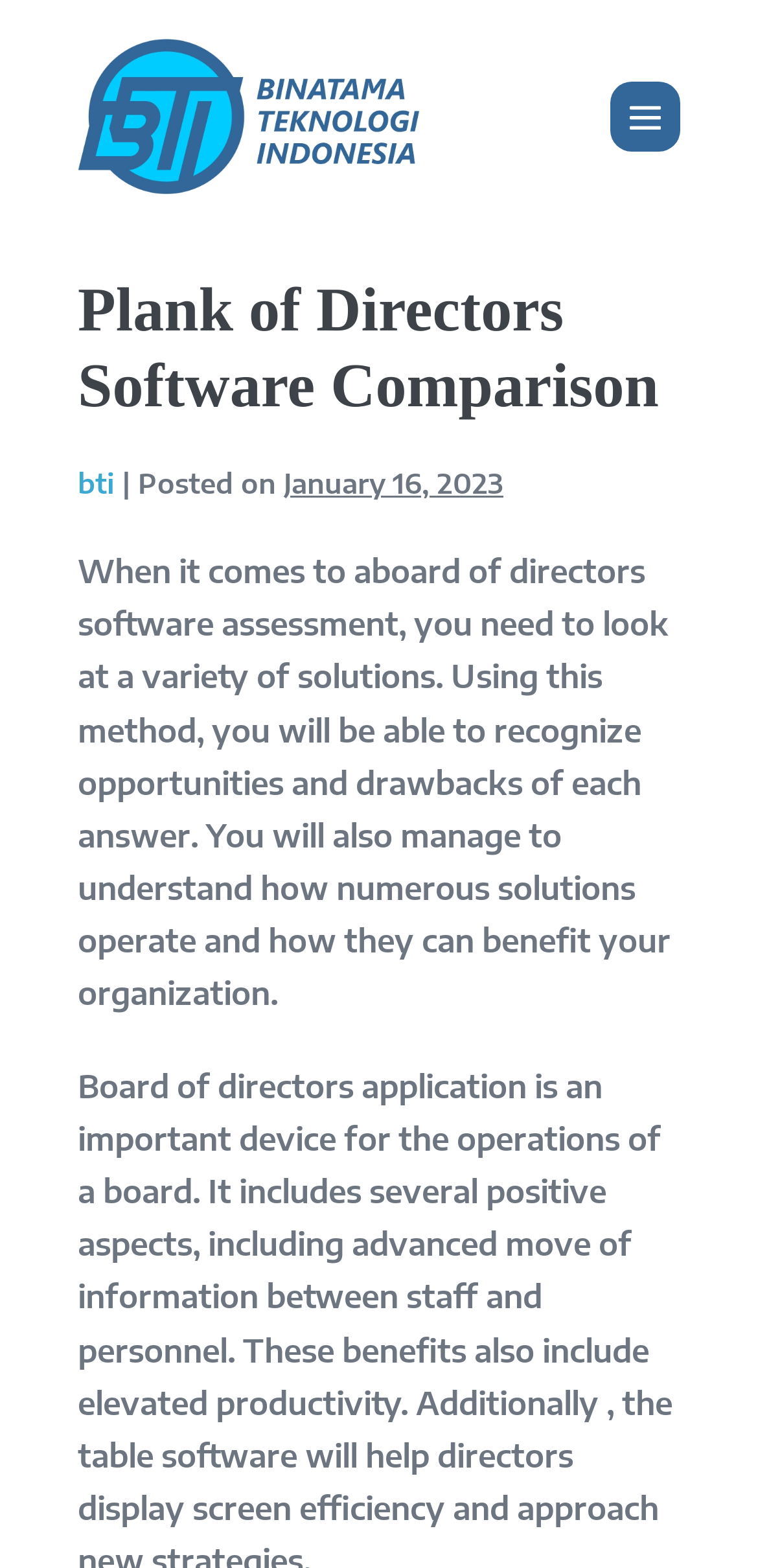Using floating point numbers between 0 and 1, provide the bounding box coordinates in the format (top-left x, top-left y, bottom-right x, bottom-right y). Locate the UI element described here: alt="BTI" title="BTI"

[0.103, 0.06, 0.554, 0.085]